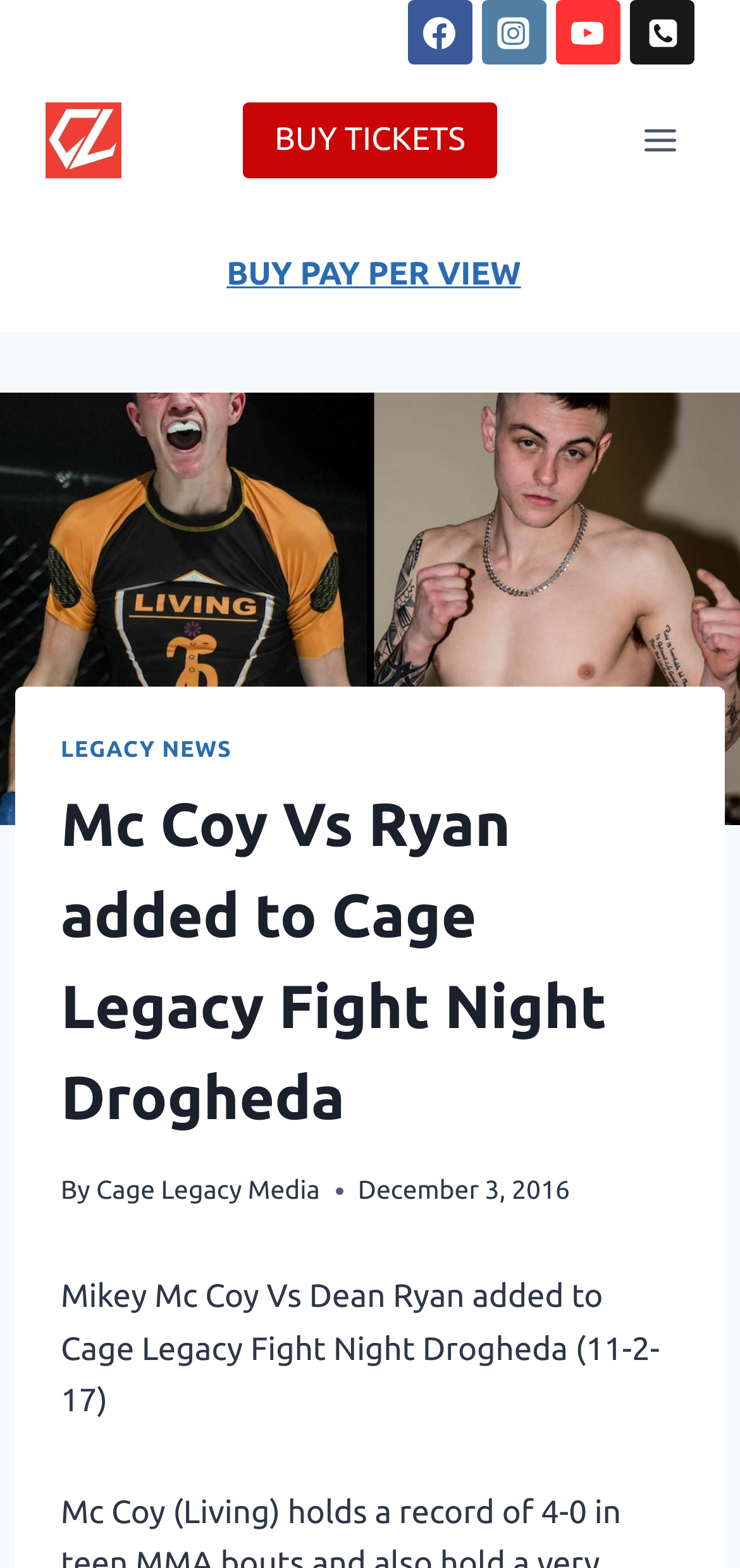Give a concise answer of one word or phrase to the question: 
What is the event name?

Cage Legacy Fight Night Drogheda